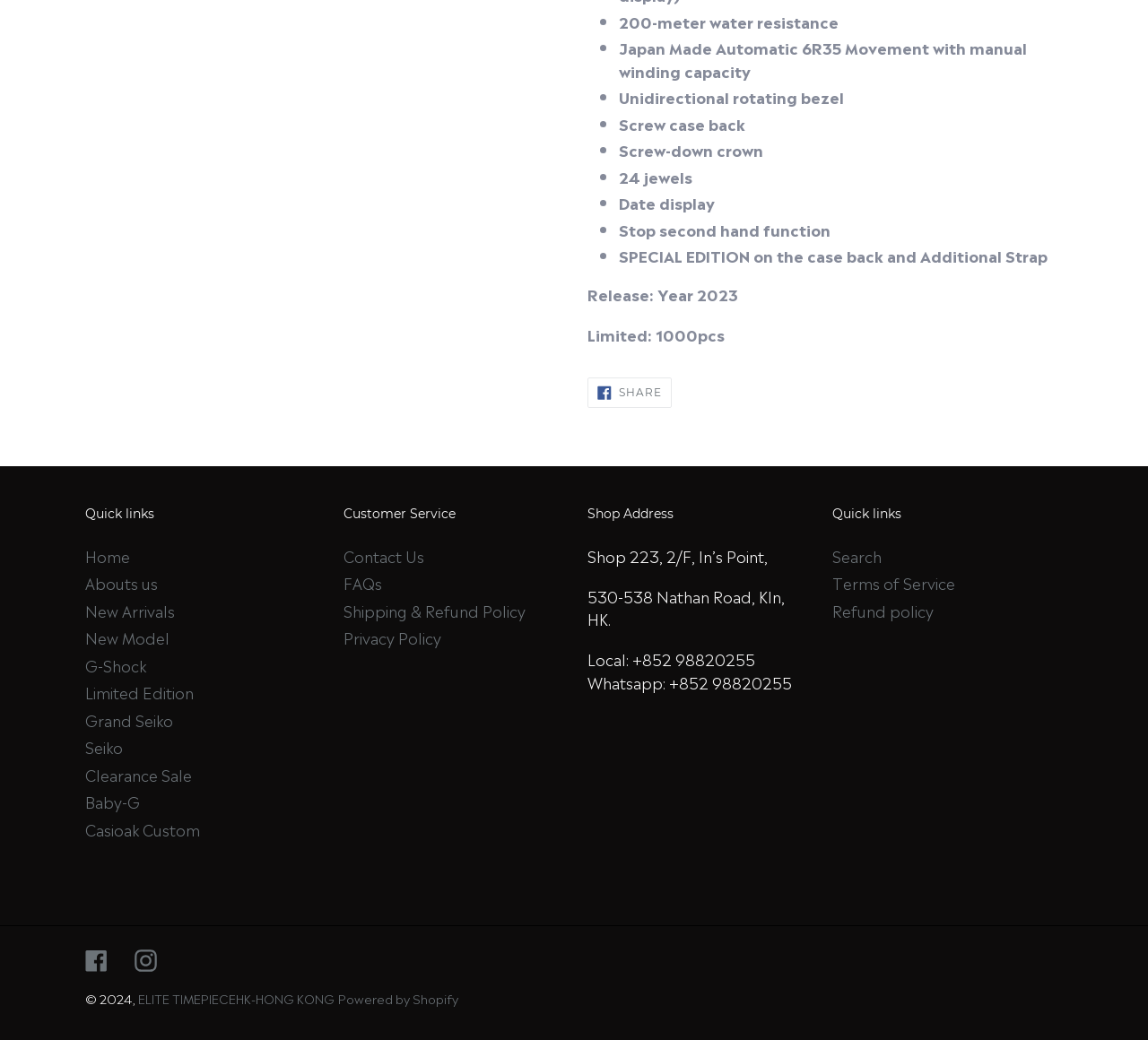What is the movement type of this watch?
Based on the visual details in the image, please answer the question thoroughly.

The second item in the list of features specifies the movement type as 'Japan Made Automatic 6R35 Movement with manual winding capacity', which provides information about the watch's movement.